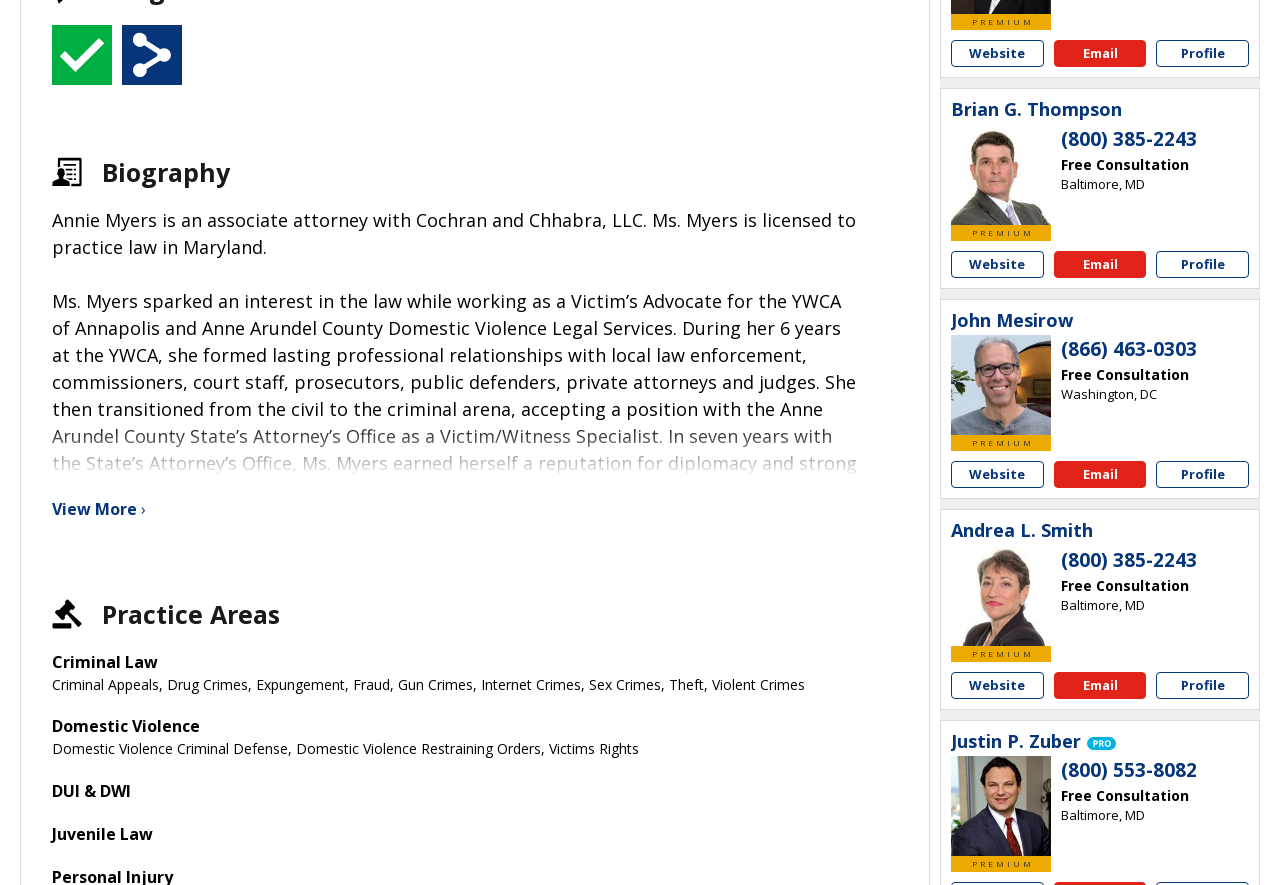Find the coordinates for the bounding box of the element with this description: "Website".

[0.743, 0.283, 0.815, 0.314]